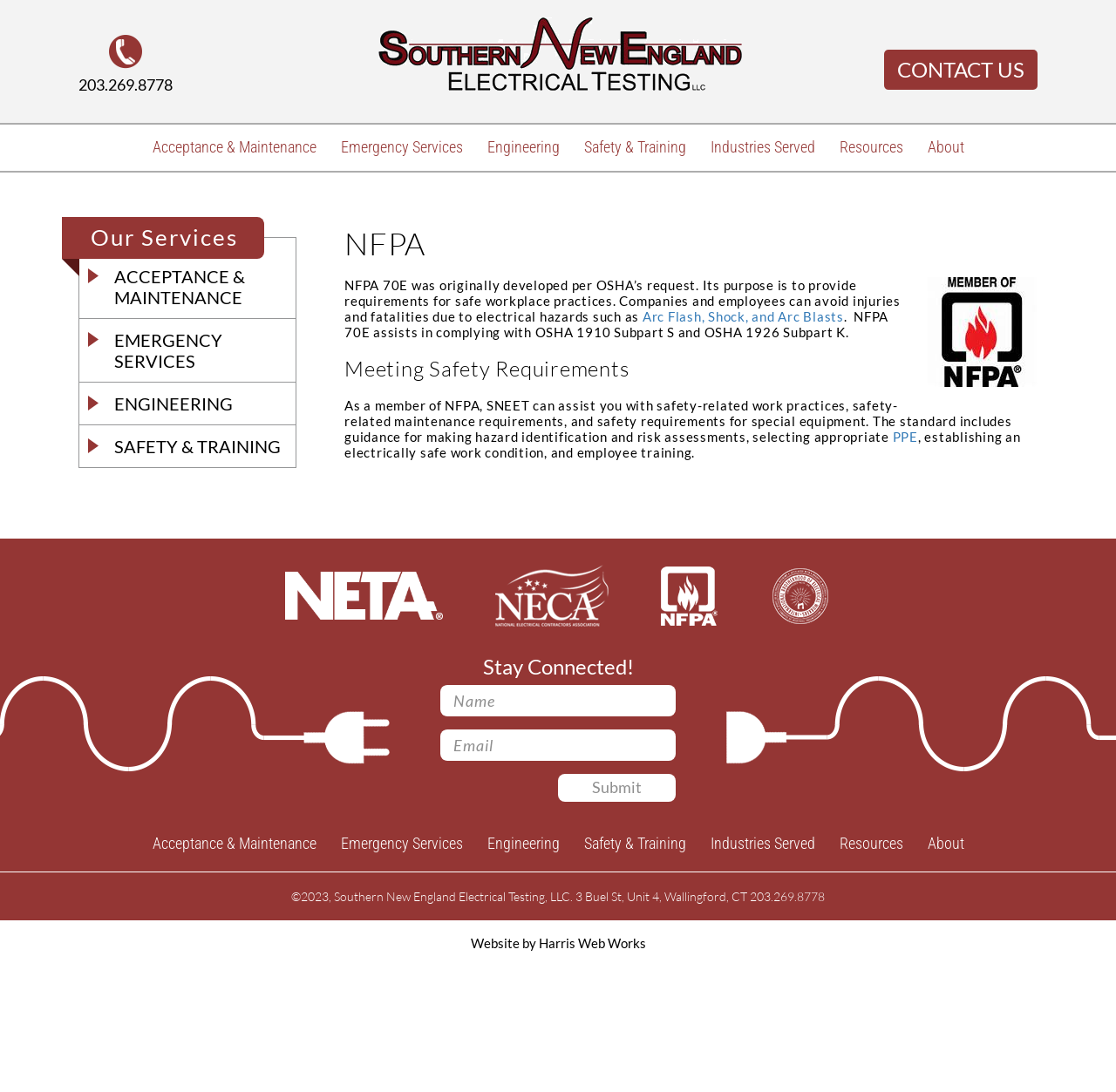What is the phone number to contact SNEET?
Using the image as a reference, answer with just one word or a short phrase.

203.269.8778